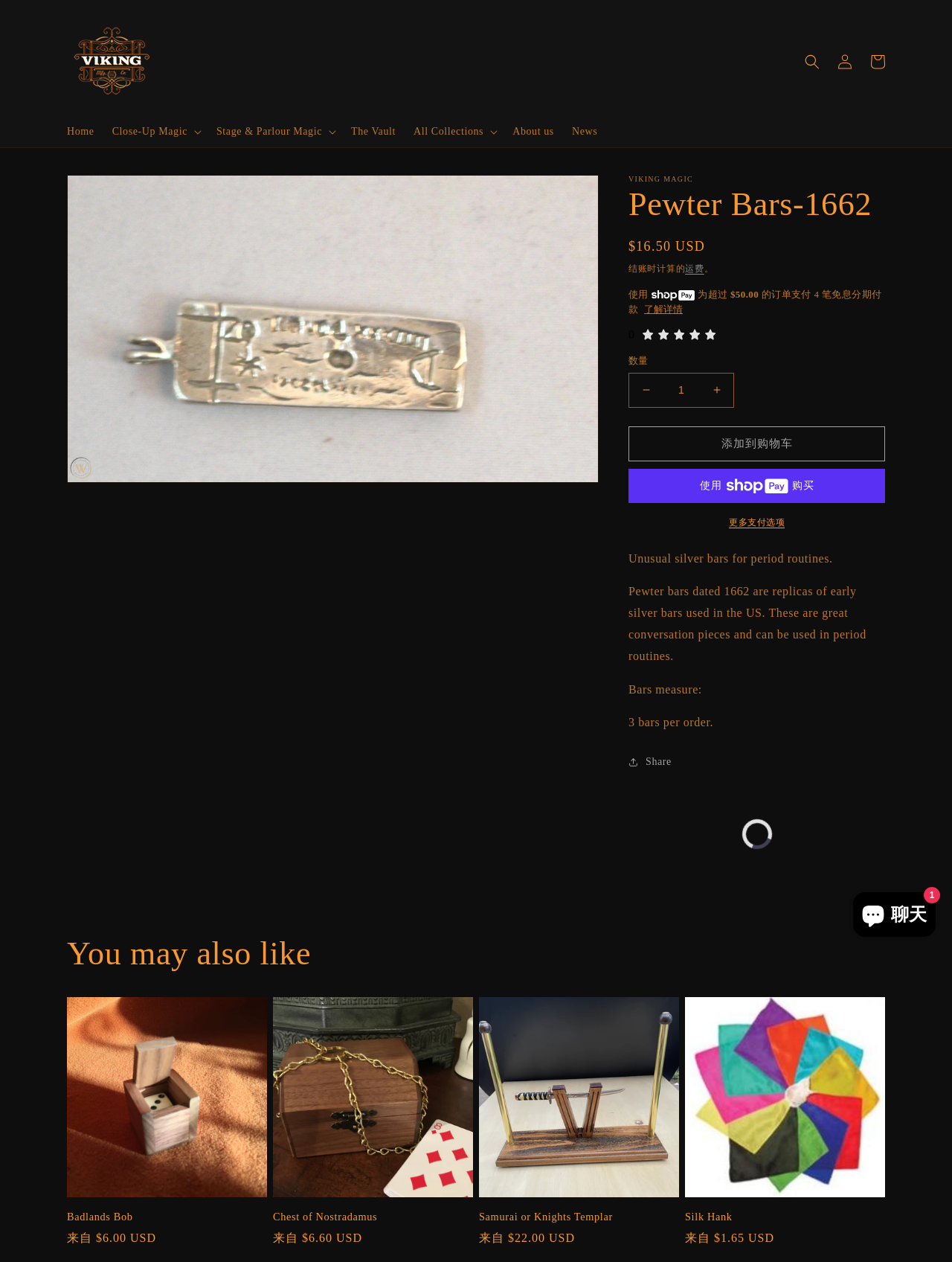Determine the bounding box coordinates for the area that needs to be clicked to fulfill this task: "Add Pewter Bars-1662 to cart". The coordinates must be given as four float numbers between 0 and 1, i.e., [left, top, right, bottom].

[0.66, 0.338, 0.93, 0.365]